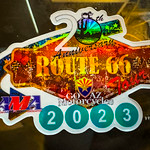Answer the question briefly using a single word or phrase: 
What type of vehicle is depicted on the sticker?

Motorcycle